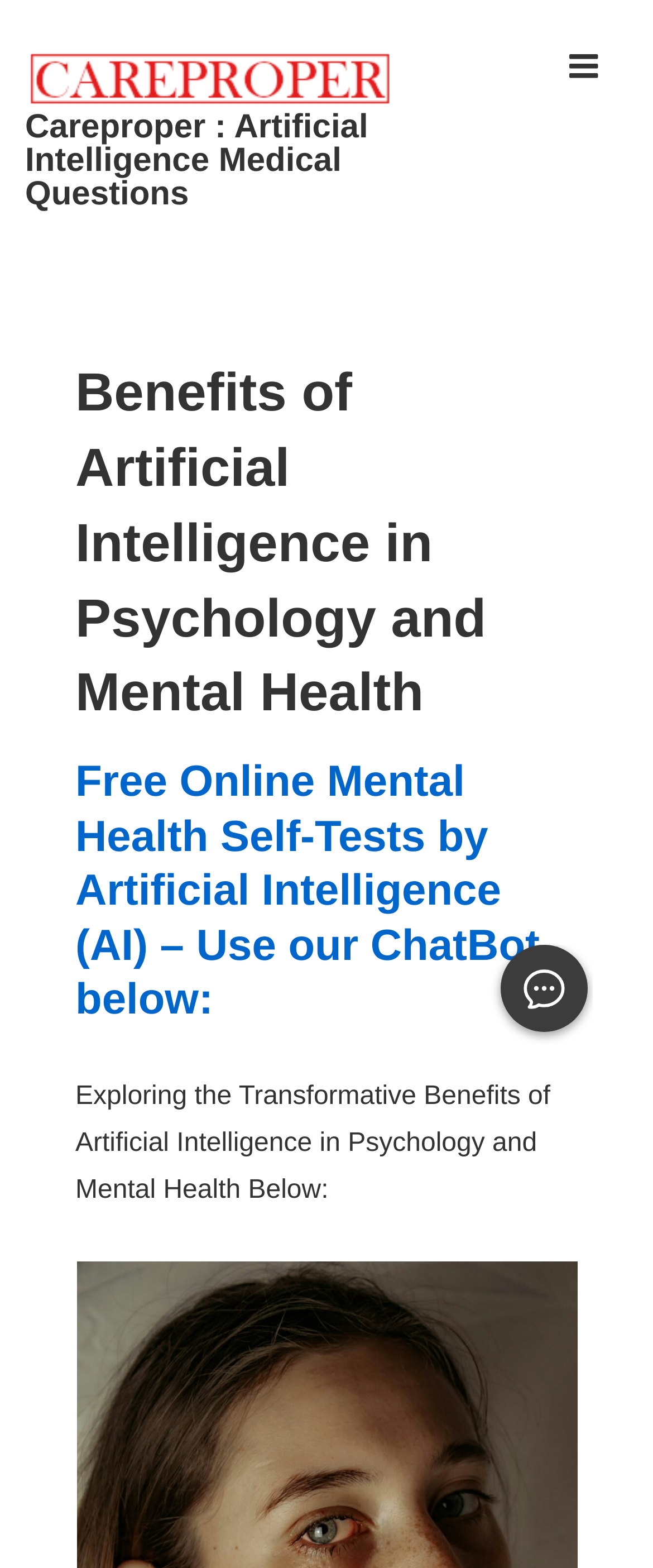What is the purpose of the chatbot?
Provide a one-word or short-phrase answer based on the image.

Mental Health Self-Tests